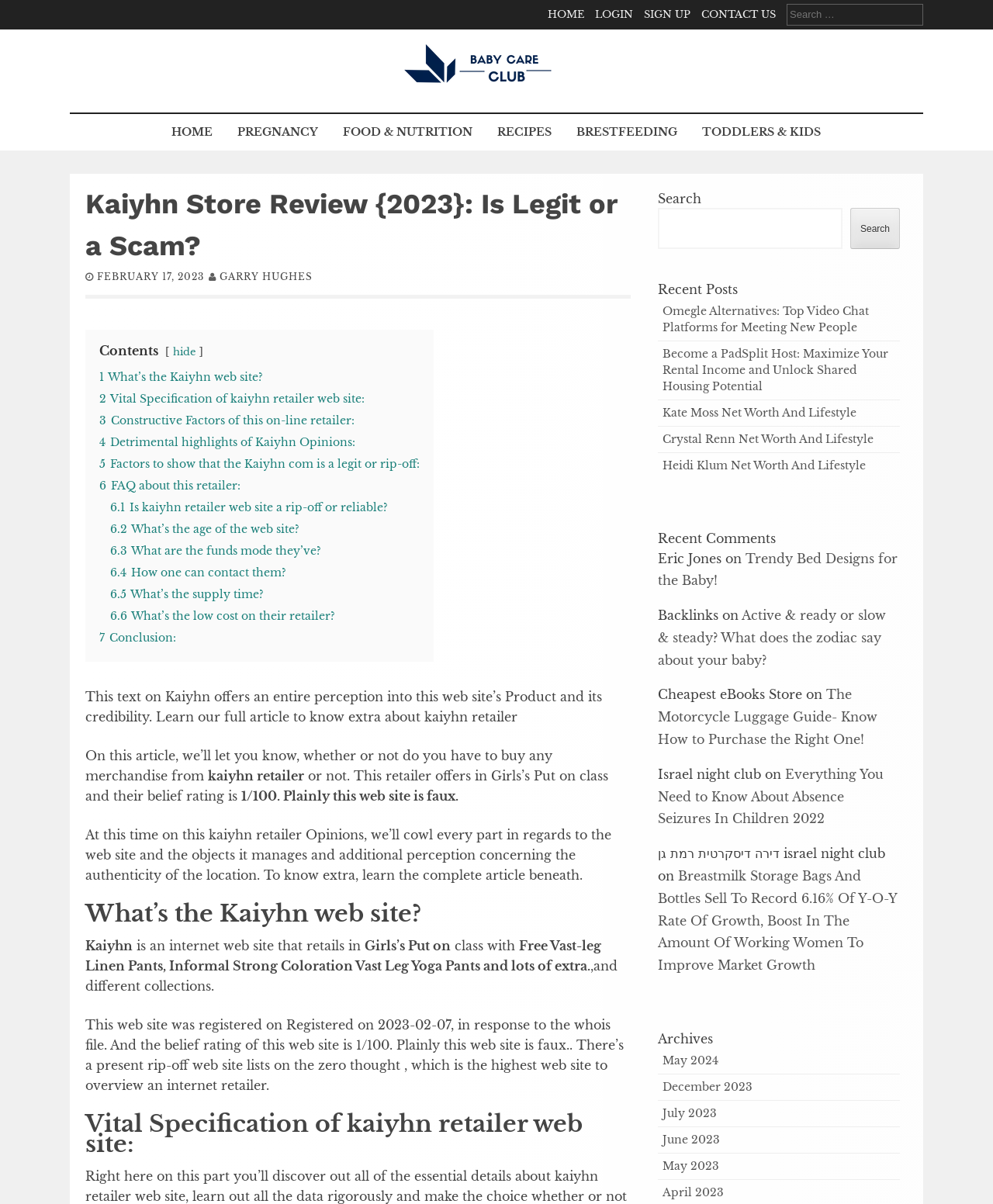Highlight the bounding box coordinates of the element that should be clicked to carry out the following instruction: "Go to Impact Lab". The coordinates must be given as four float numbers ranging from 0 to 1, i.e., [left, top, right, bottom].

None